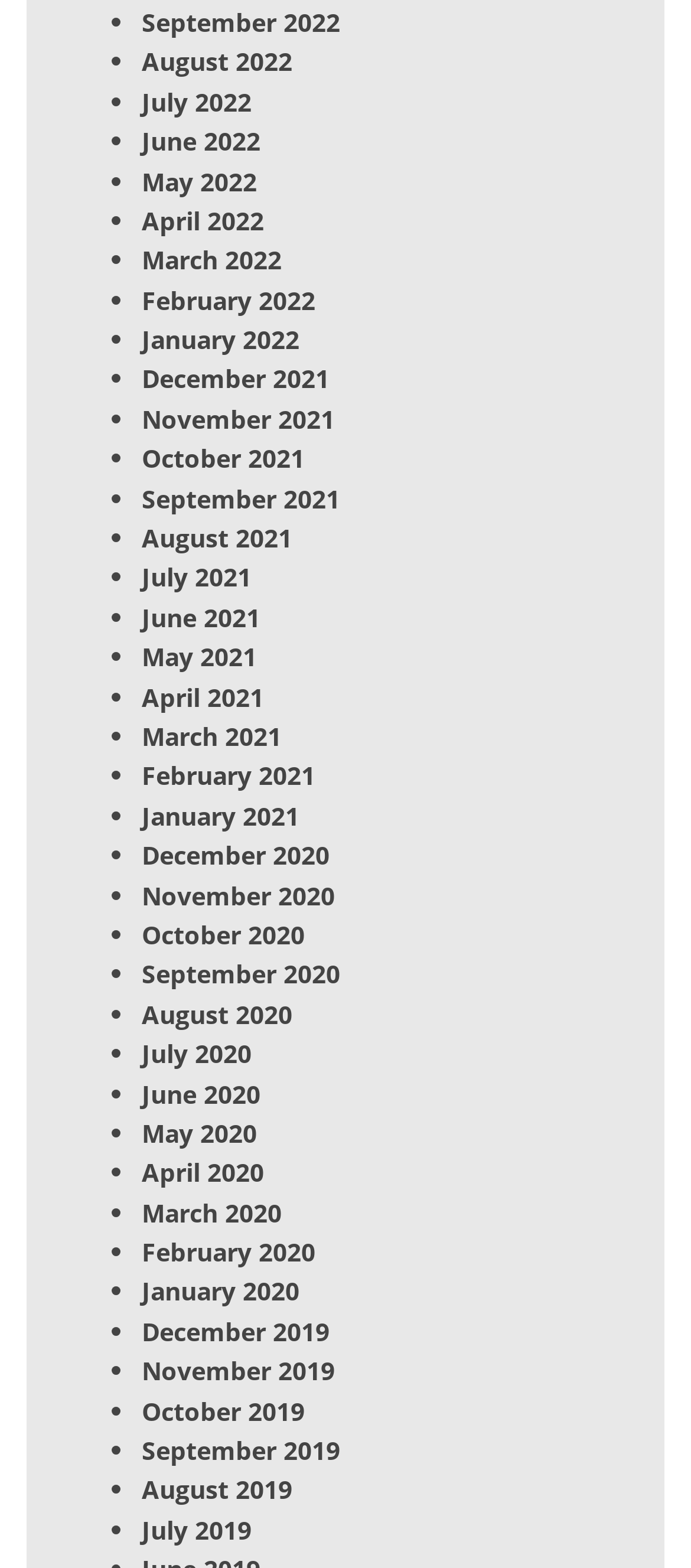Look at the image and answer the question in detail:
What is the most recent month listed?

By examining the list of links on the webpage, I can see that the most recent month listed is September 2022, which is the first item in the list.